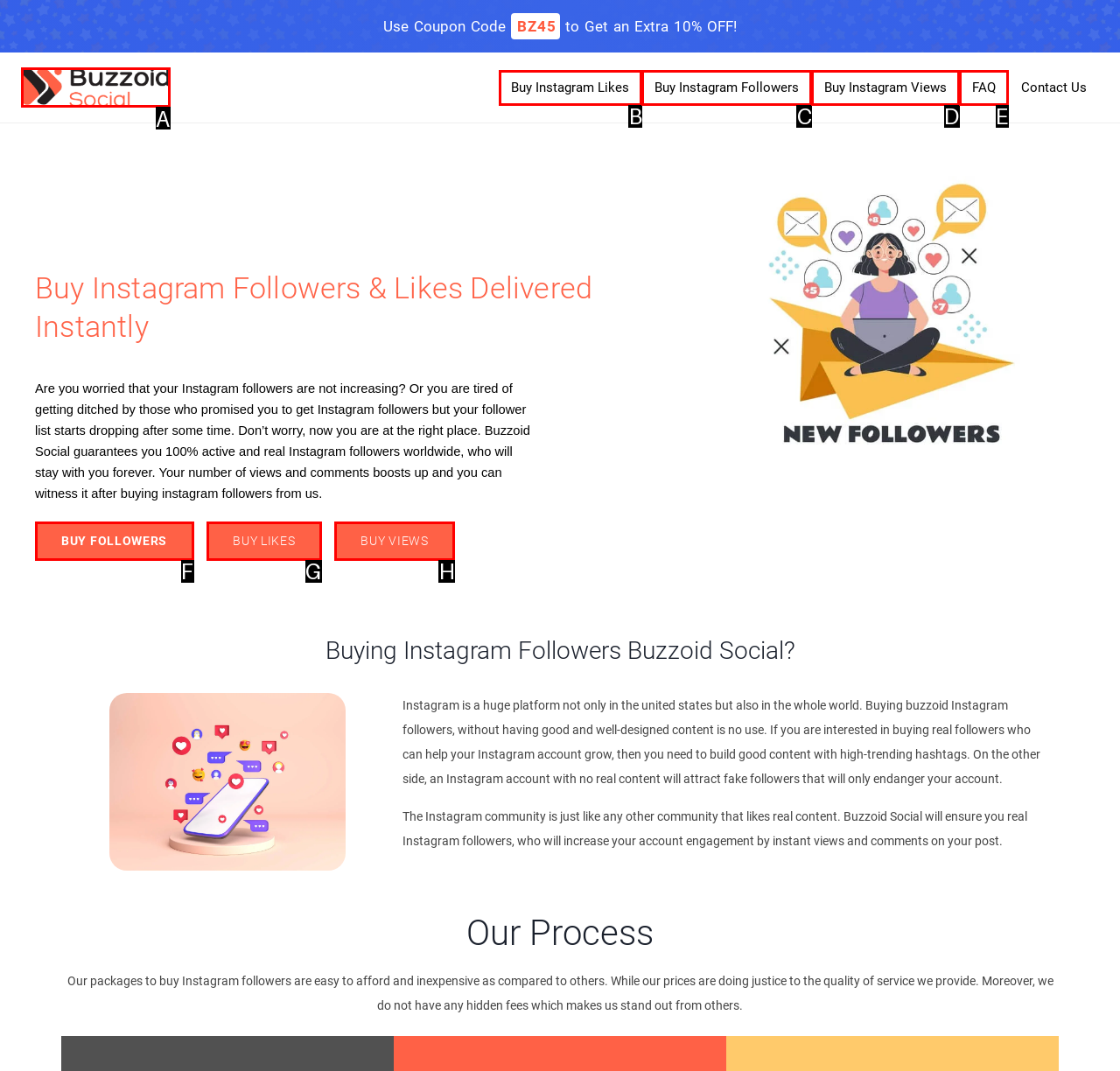What letter corresponds to the UI element described here: aria-label="Buzzoid"
Reply with the letter from the options provided.

A